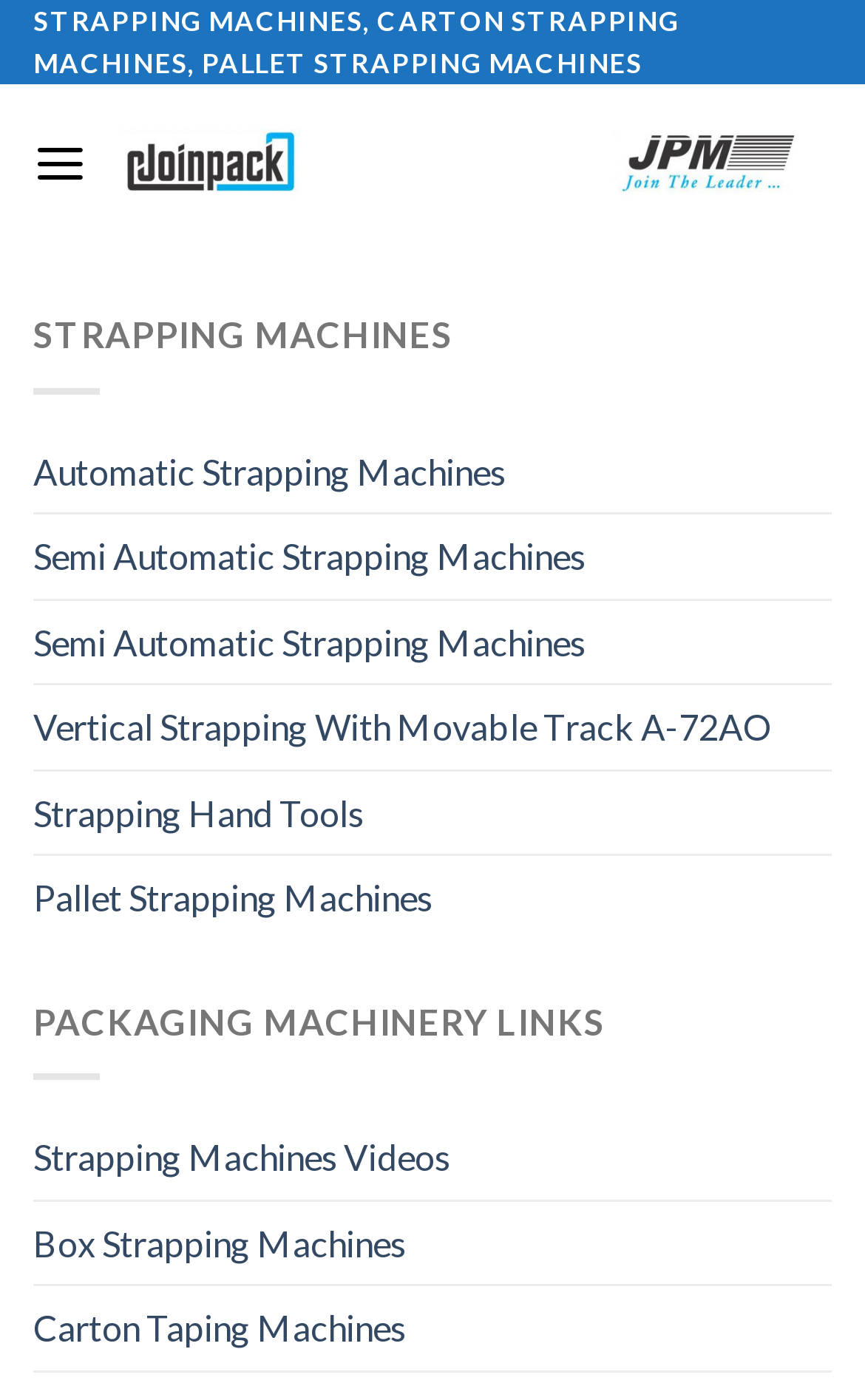Please specify the bounding box coordinates of the clickable region to carry out the following instruction: "Open the menu". The coordinates should be four float numbers between 0 and 1, in the format [left, top, right, bottom].

[0.038, 0.077, 0.101, 0.155]